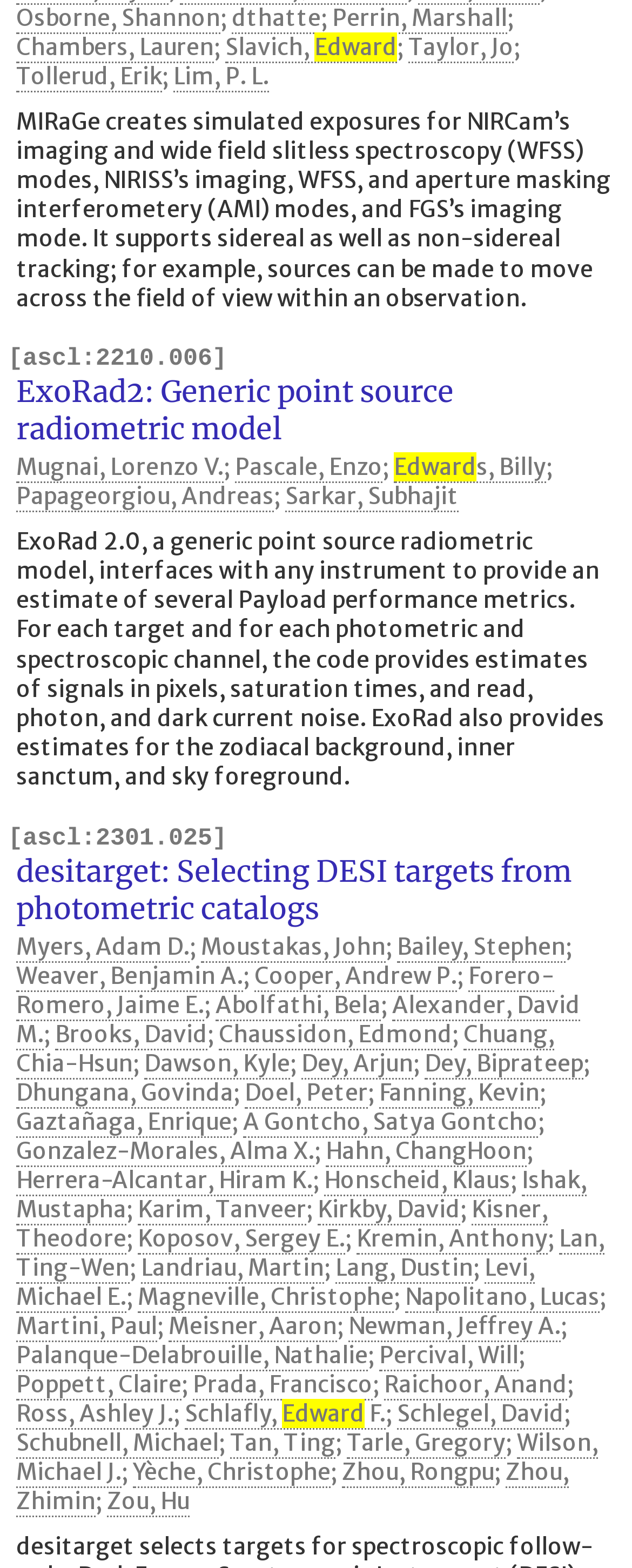Please indicate the bounding box coordinates of the element's region to be clicked to achieve the instruction: "Read the description of MIRaGe". Provide the coordinates as four float numbers between 0 and 1, i.e., [left, top, right, bottom].

[0.026, 0.068, 0.967, 0.199]